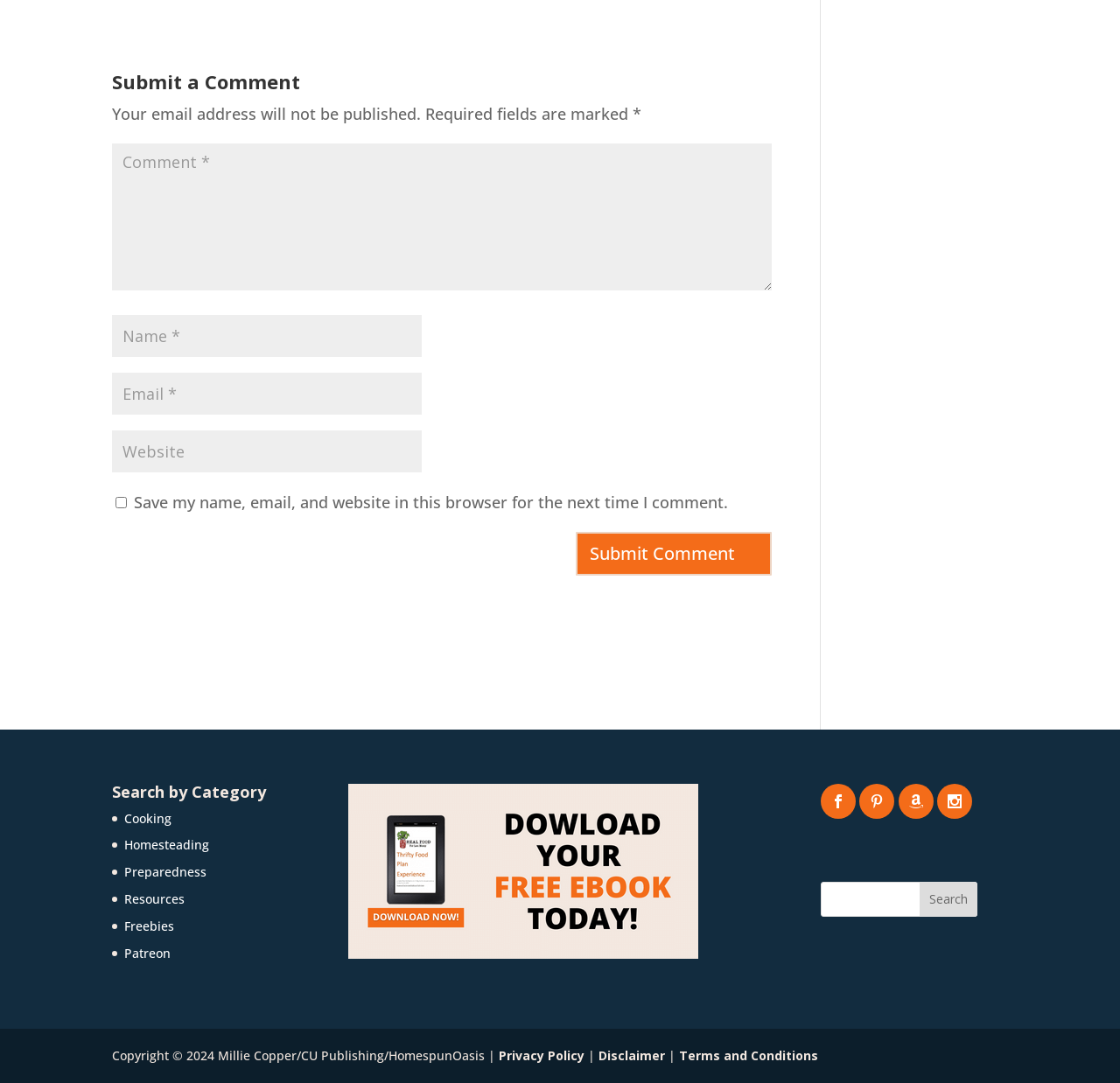What categories can users search by?
Please provide a comprehensive answer based on the contents of the image.

The webpage has a section labeled 'Search by Category' with links to categories such as 'Cooking', 'Homesteading', 'Preparedness', 'Resources', and 'Freebies', indicating that users can search by these categories.